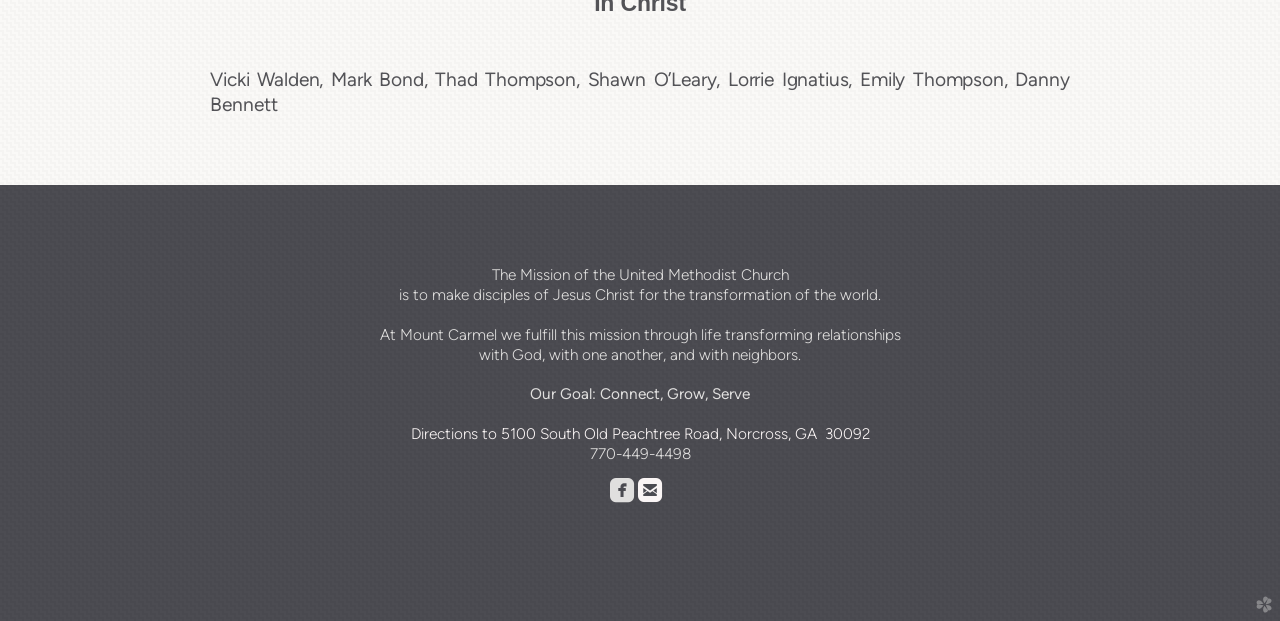Given the description Terms of Use, predict the bounding box coordinates of the UI element. Ensure the coordinates are in the format (top-left x, top-left y, bottom-right x, bottom-right y) and all values are between 0 and 1.

None